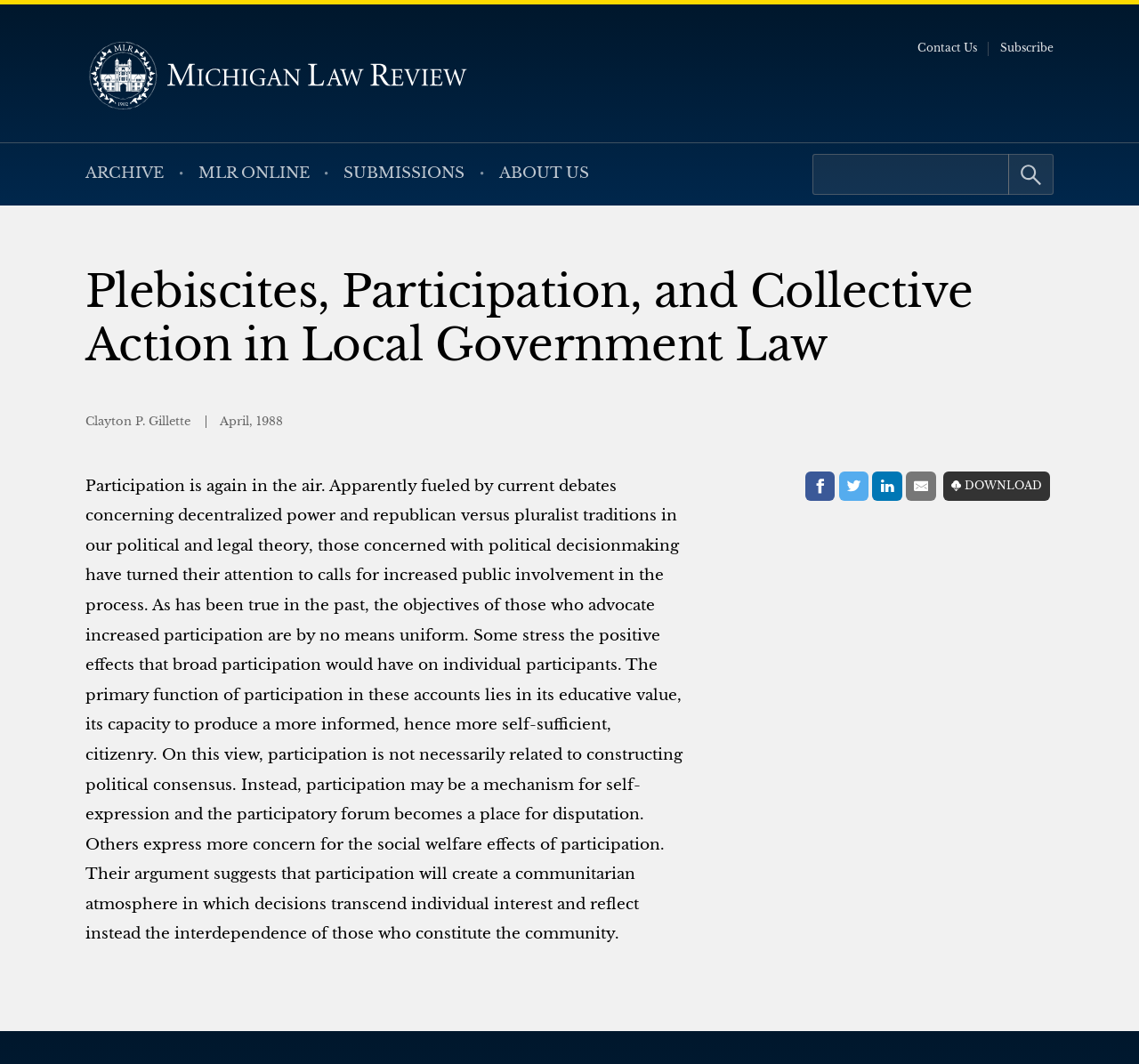Based on the visual content of the image, answer the question thoroughly: What is the name of the law review?

The name of the law review can be found in the top-left corner of the webpage, where it says 'Michigan Law Review' in a link format.